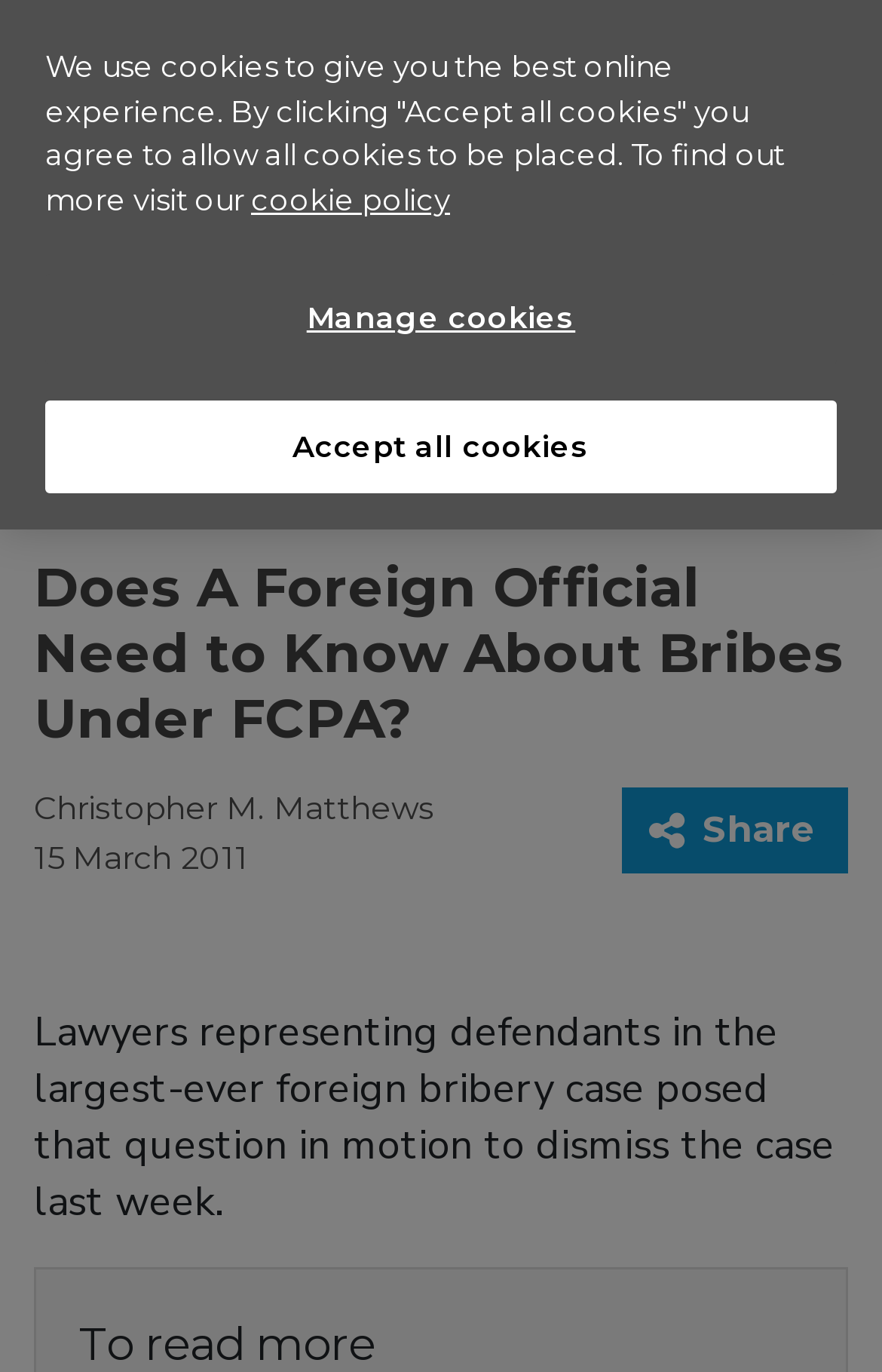Pinpoint the bounding box coordinates of the clickable area needed to execute the instruction: "Share the article". The coordinates should be specified as four float numbers between 0 and 1, i.e., [left, top, right, bottom].

[0.705, 0.575, 0.962, 0.637]